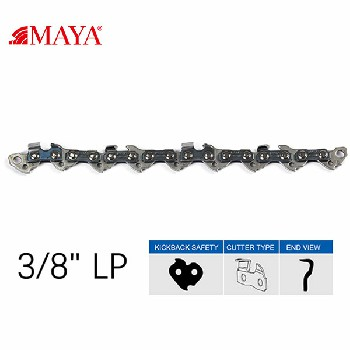What is the purpose of the graphical icons?
We need a detailed and meticulous answer to the question.

The graphical icons alongside the chain are indicating key features such as 'Kickback Safety', 'Cutter Type', and an 'End View', suggesting attention to safety and performance of the chainsaw chain.